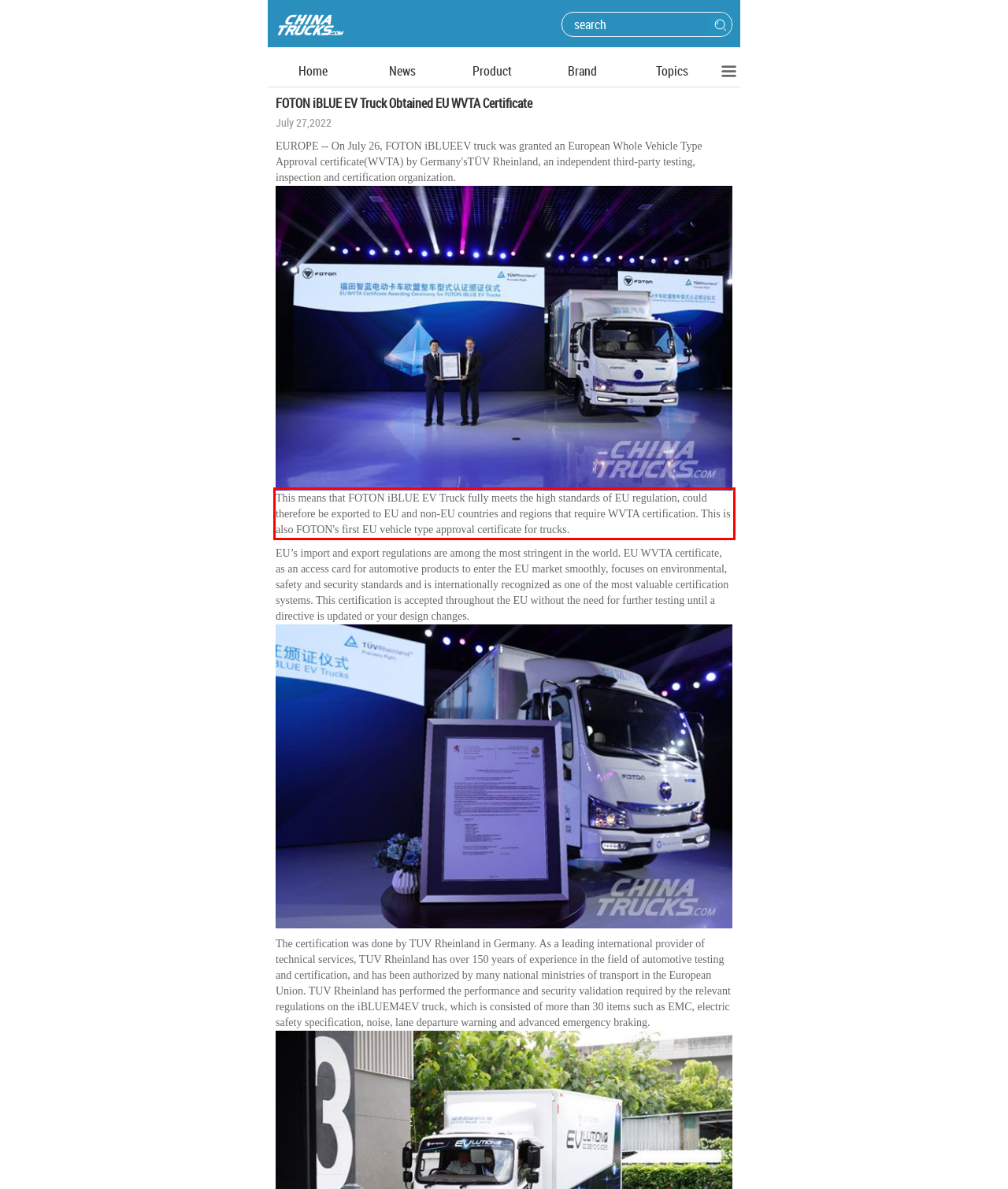Given a screenshot of a webpage containing a red bounding box, perform OCR on the text within this red bounding box and provide the text content.

This means that FOTON iBLUE EV Truck fully meets the high standards of EU regulation, could therefore be exported to EU and non-EU countries and regions that require WVTA certification. This is also FOTON's first EU vehicle type approval certificate for trucks.